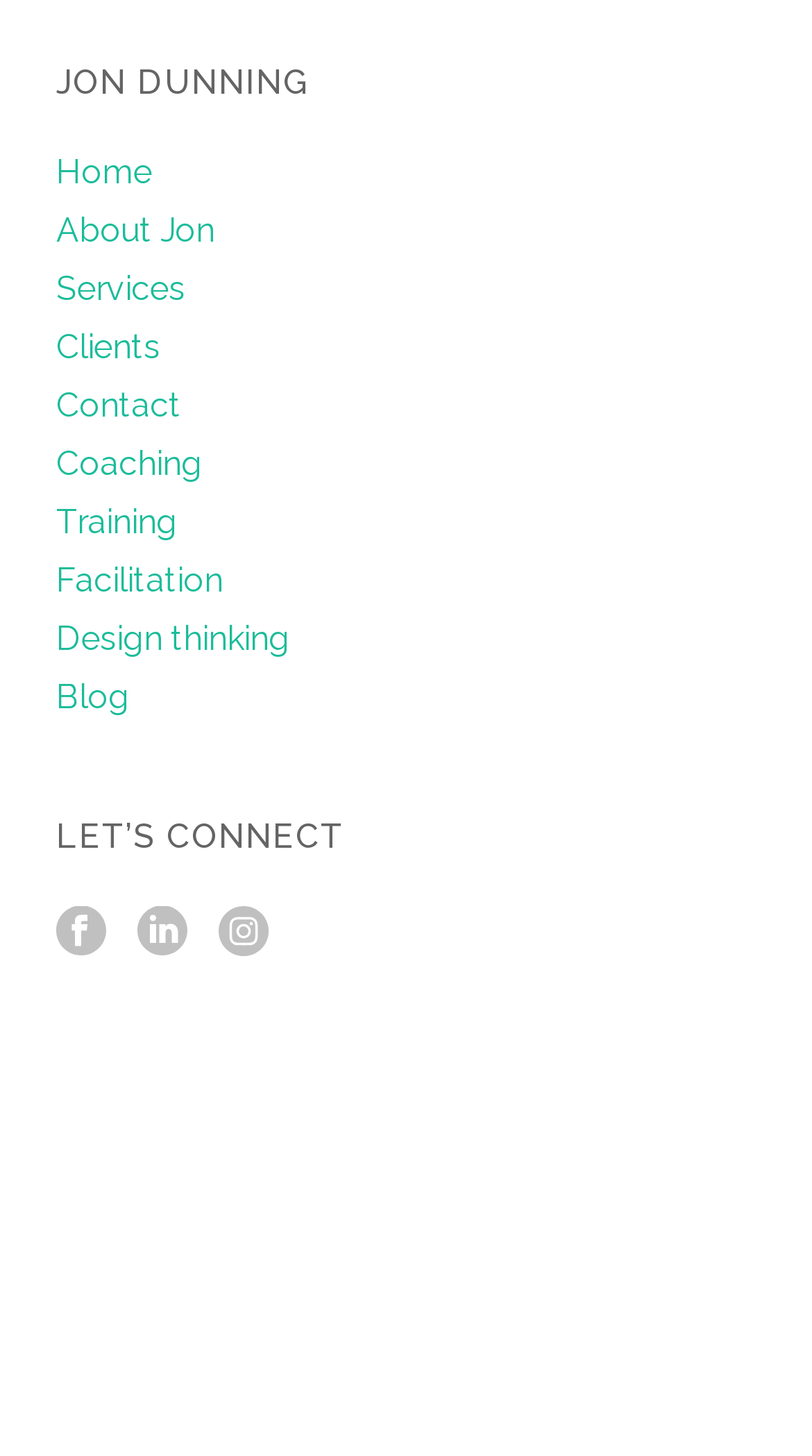Show the bounding box coordinates for the HTML element as described: "Design thinking".

[0.069, 0.426, 0.356, 0.452]